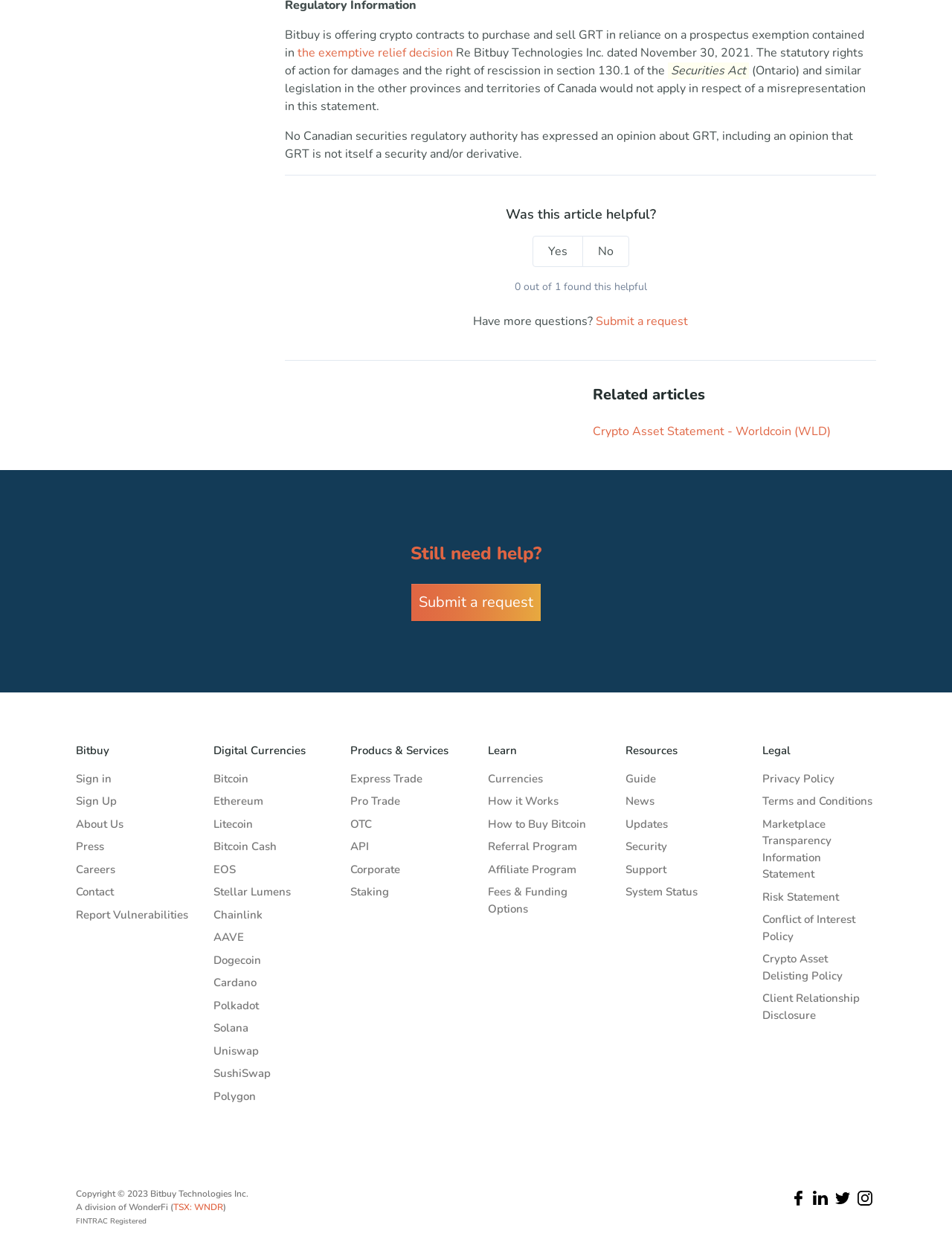What is the purpose of the 'Was this article helpful?' section?
Please respond to the question with a detailed and thorough explanation.

The 'Was this article helpful?' section contains two buttons, 'This article was helpful' and 'This article was not helpful', which suggests that its purpose is to collect user feedback on the helpfulness of the article.